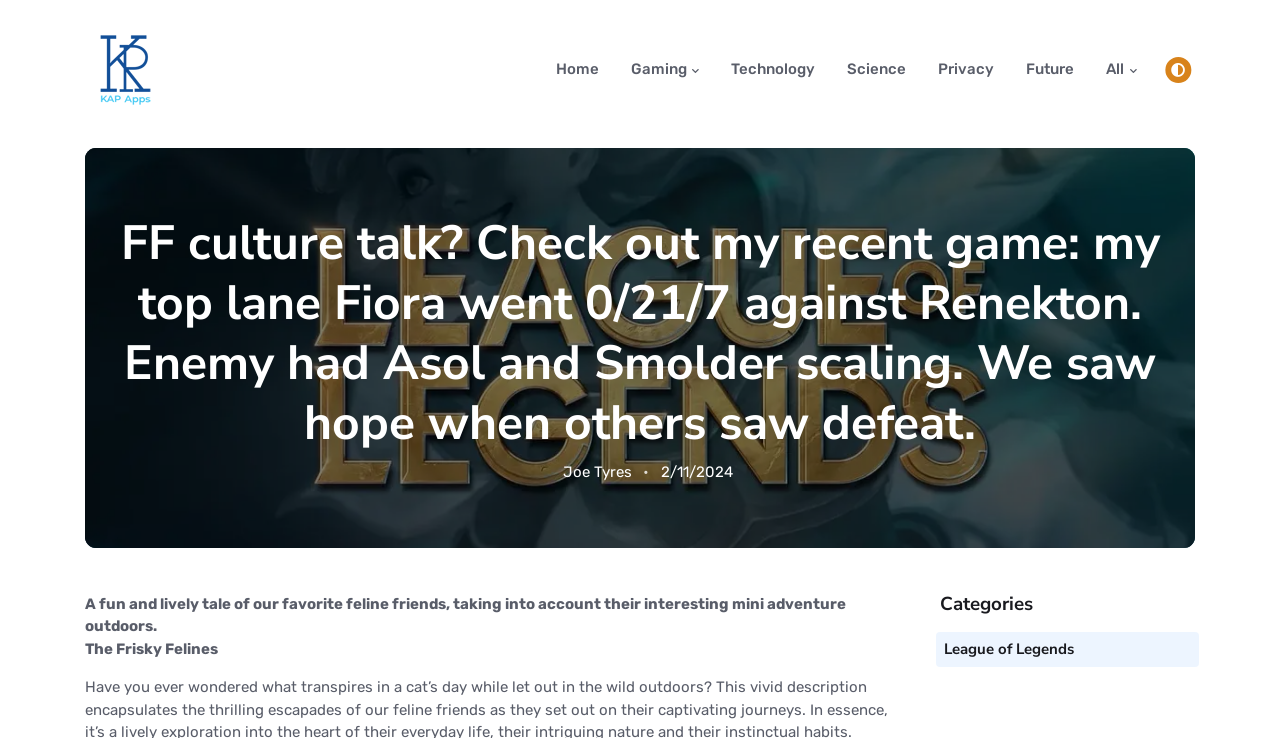What is the category of the article?
Provide a comprehensive and detailed answer to the question.

The category of the article is mentioned in the sidebar as 'League of Legends', which is a subcategory under 'Gaming'.